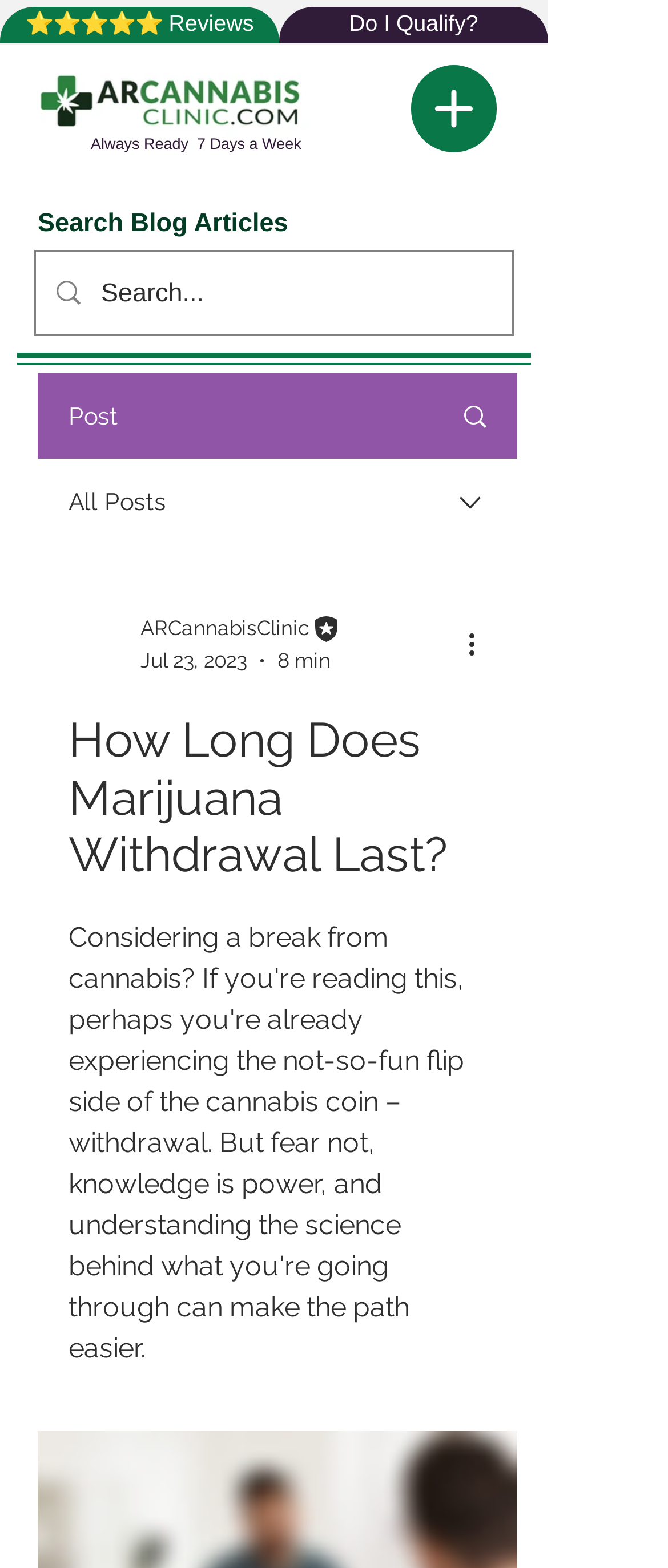Respond to the question below with a single word or phrase:
What is the date of the current article?

Jul 23, 2023